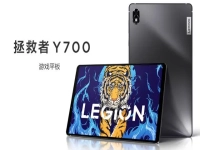What is the finish of the tablet's back?
Please provide a comprehensive and detailed answer to the question.

The caption describes the back of the tablet as having a 'modern aesthetic with a smooth finish', indicating that the tablet's back has a smooth finish.